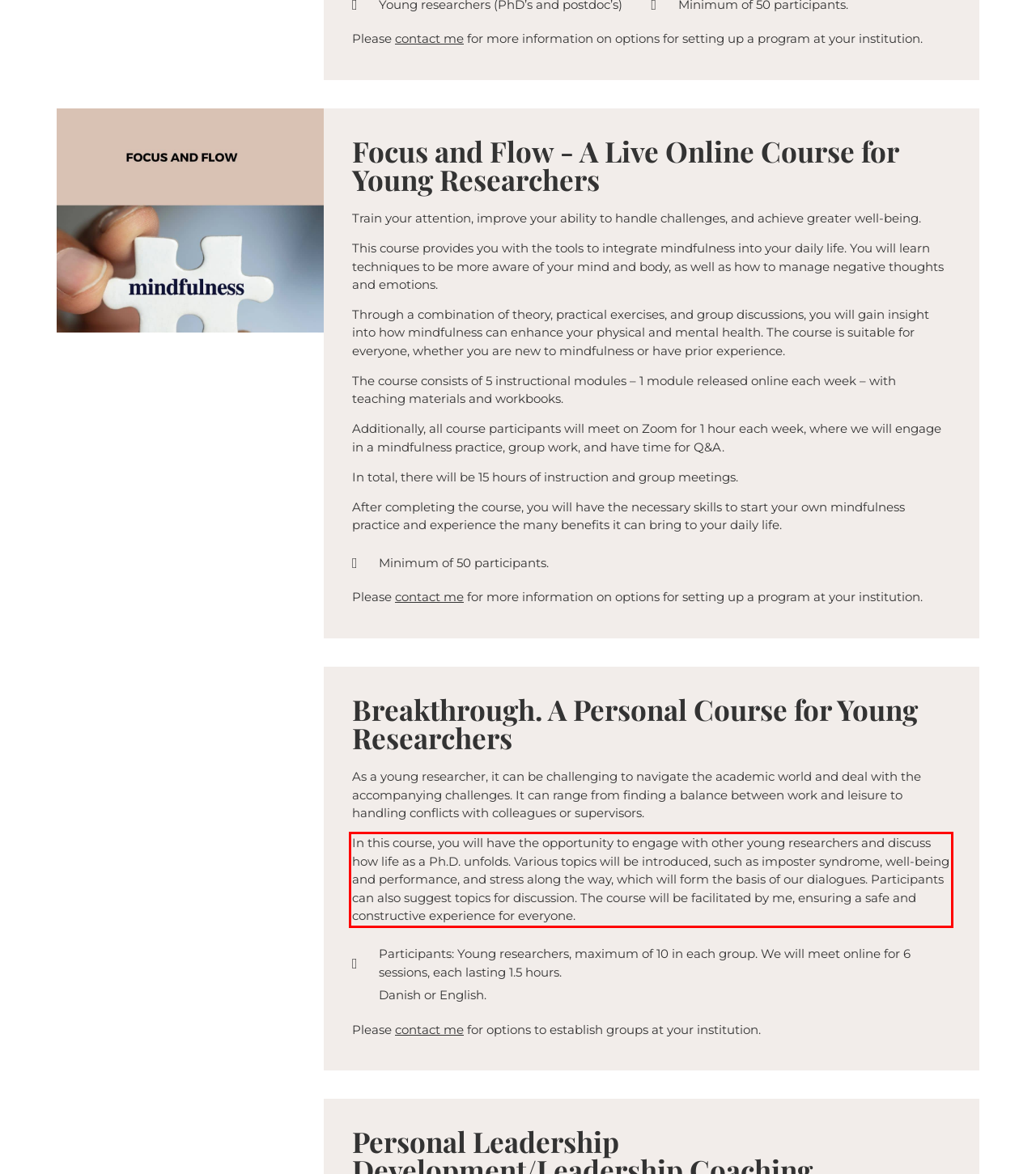Extract and provide the text found inside the red rectangle in the screenshot of the webpage.

In this course, you will have the opportunity to engage with other young researchers and discuss how life as a Ph.D. unfolds. Various topics will be introduced, such as imposter syndrome, well-being and performance, and stress along the way, which will form the basis of our dialogues. Participants can also suggest topics for discussion. The course will be facilitated by me, ensuring a safe and constructive experience for everyone.